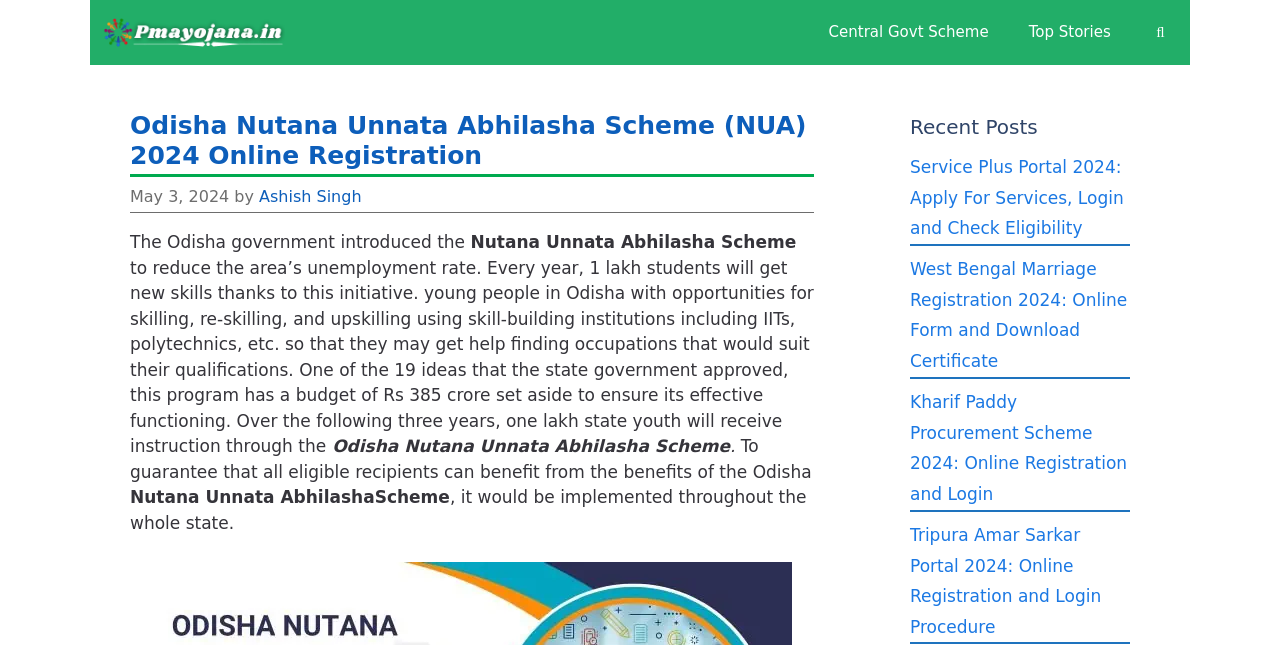Identify the bounding box coordinates of the area you need to click to perform the following instruction: "Read about Odisha Nutana Unnata Abhilasha Scheme".

[0.259, 0.676, 0.57, 0.707]